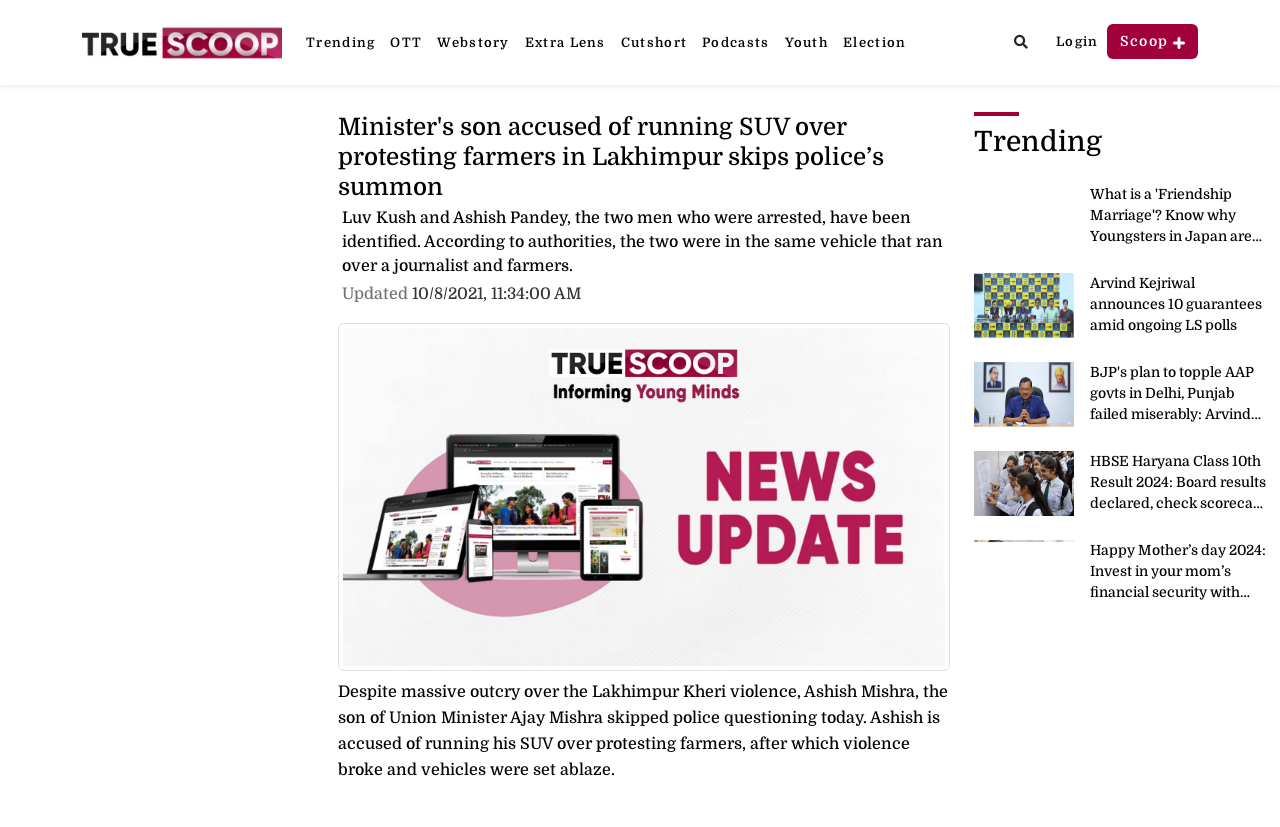Locate the UI element described by parent_node: Trending in the provided webpage screenshot. Return the bounding box coordinates in the format (top-left x, top-left y, bottom-right x, bottom-right y), ensuring all values are between 0 and 1.

[0.064, 0.024, 0.22, 0.079]